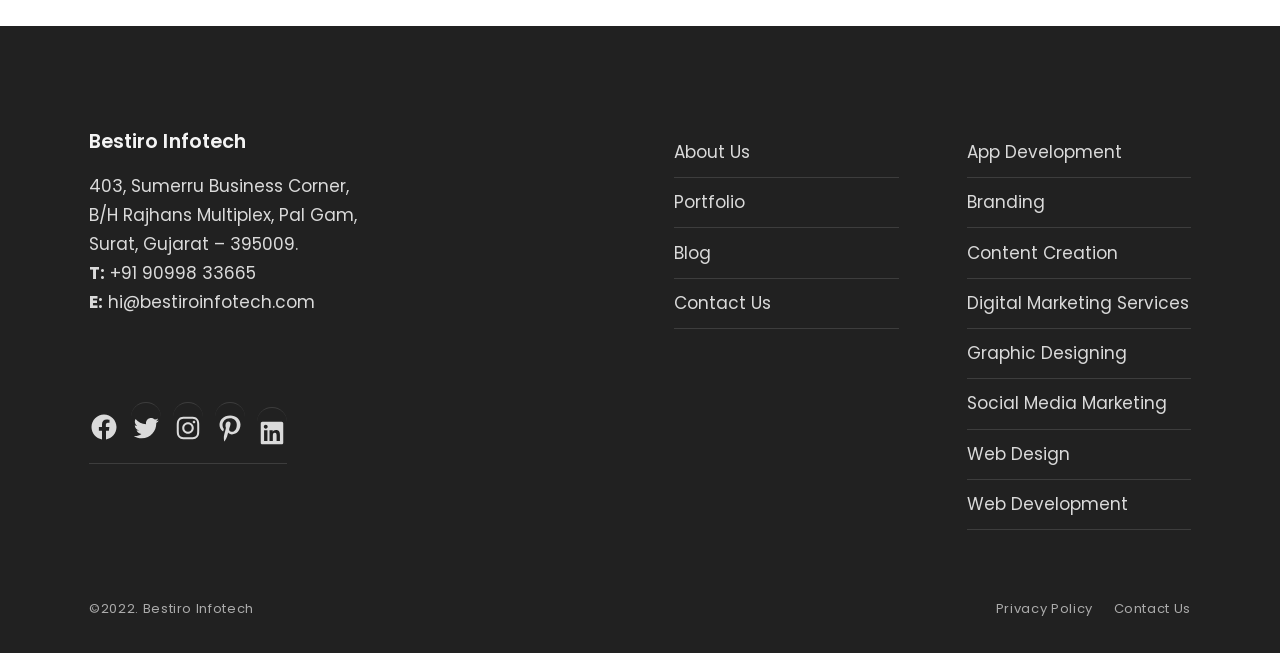Locate the bounding box coordinates of the element to click to perform the following action: 'Open the eBooks menu'. The coordinates should be given as four float values between 0 and 1, in the form of [left, top, right, bottom].

None